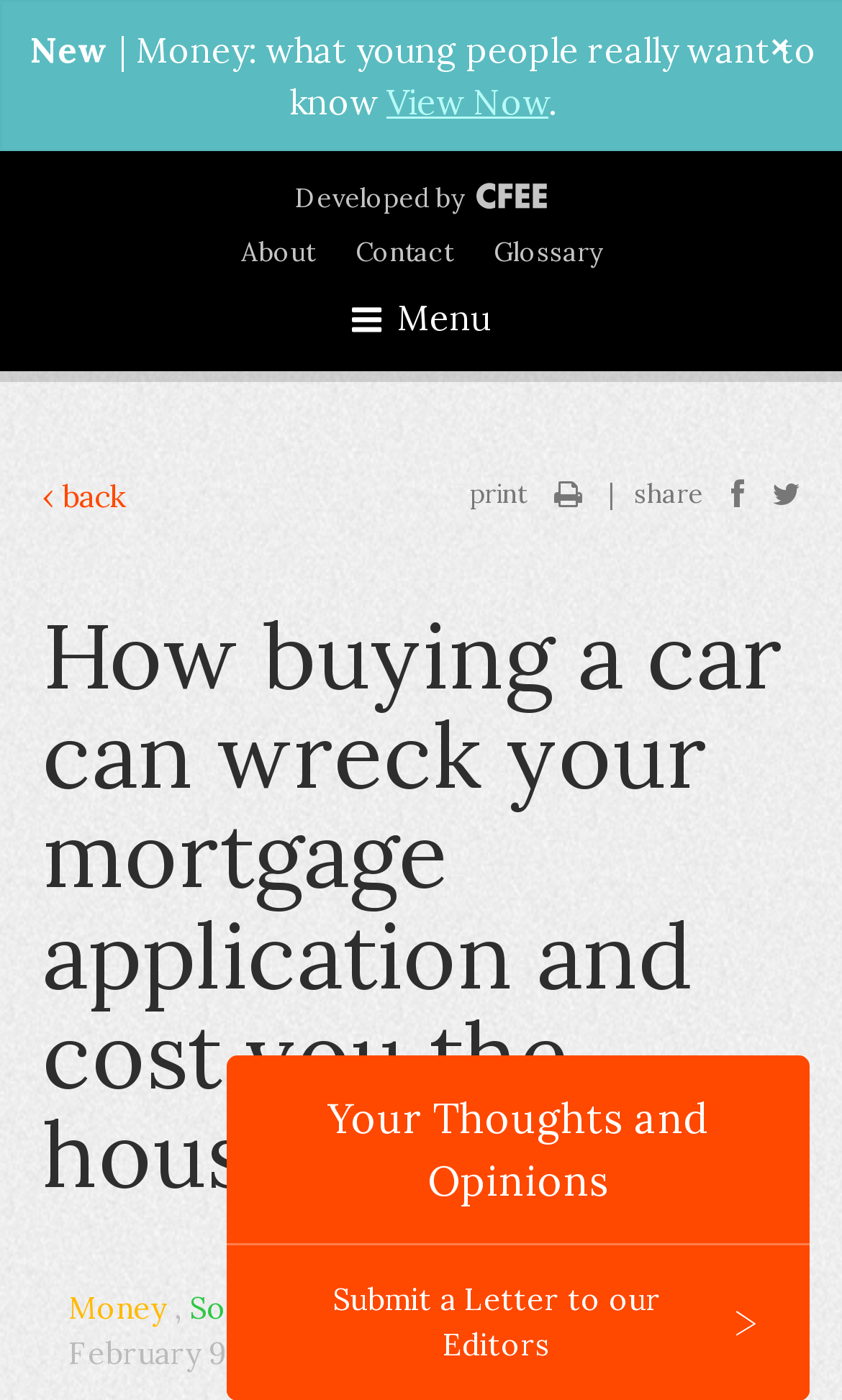From the details in the image, provide a thorough response to the question: What is the purpose of the 'View Now' button?

The 'View Now' button is located near the top of the webpage, and its purpose is likely to allow users to view more content related to the article or topic. The exact content that will be displayed when the button is clicked is not specified, but it is likely to be related to the article's topic.